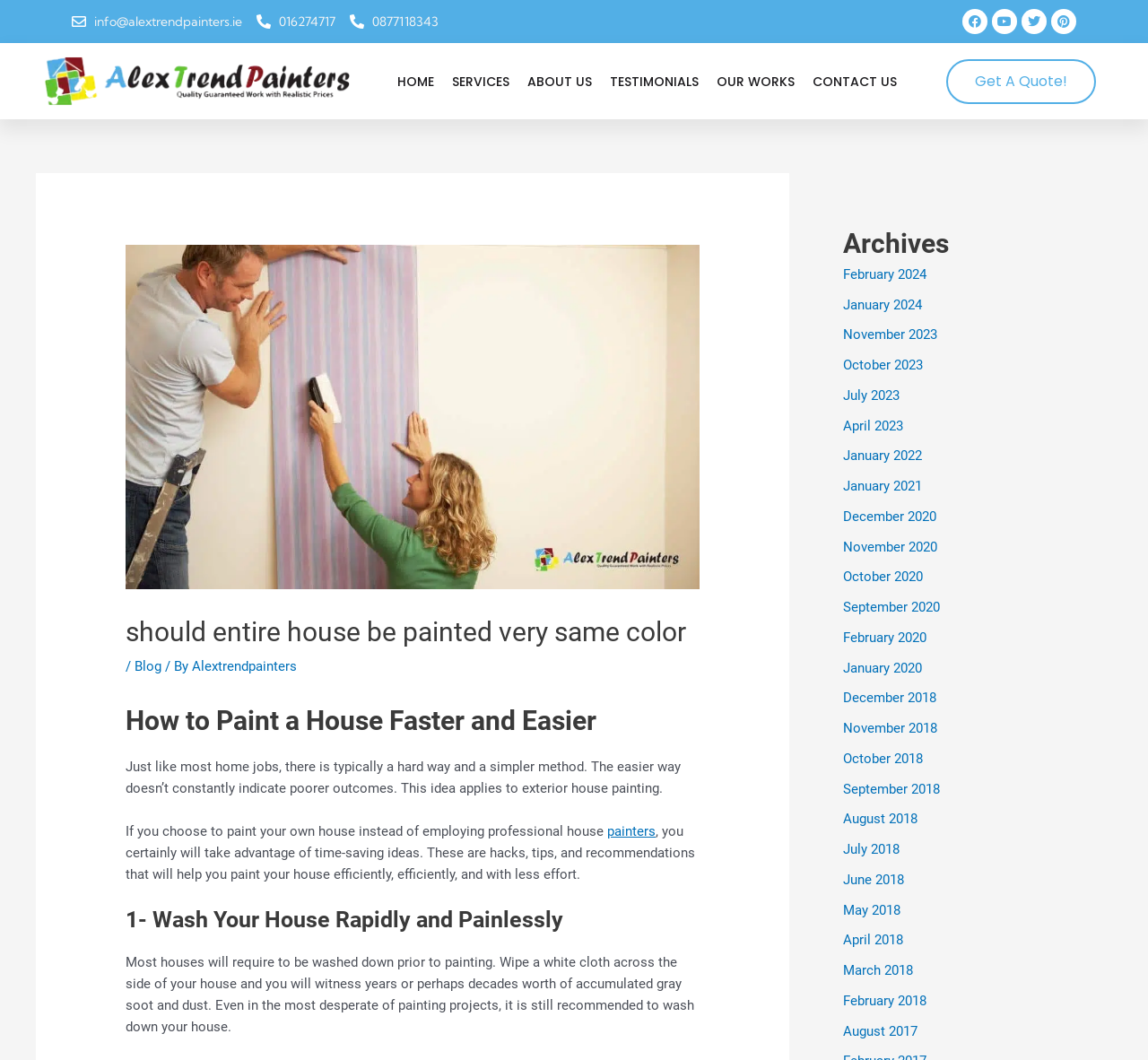Give a one-word or short-phrase answer to the following question: 
How many social media links are available?

4